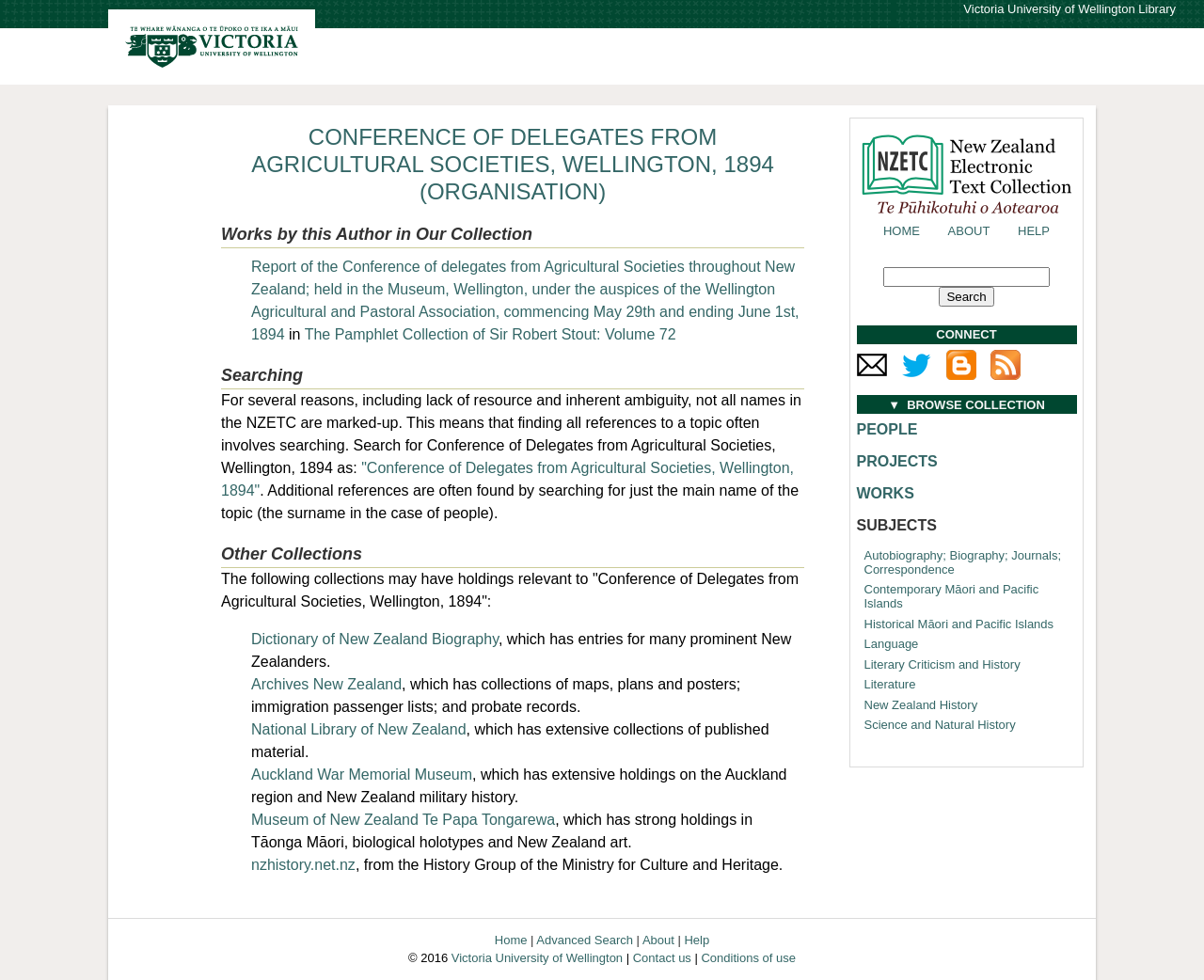Could you determine the bounding box coordinates of the clickable element to complete the instruction: "Search for a keyword"? Provide the coordinates as four float numbers between 0 and 1, i.e., [left, top, right, bottom].

[0.78, 0.293, 0.825, 0.313]